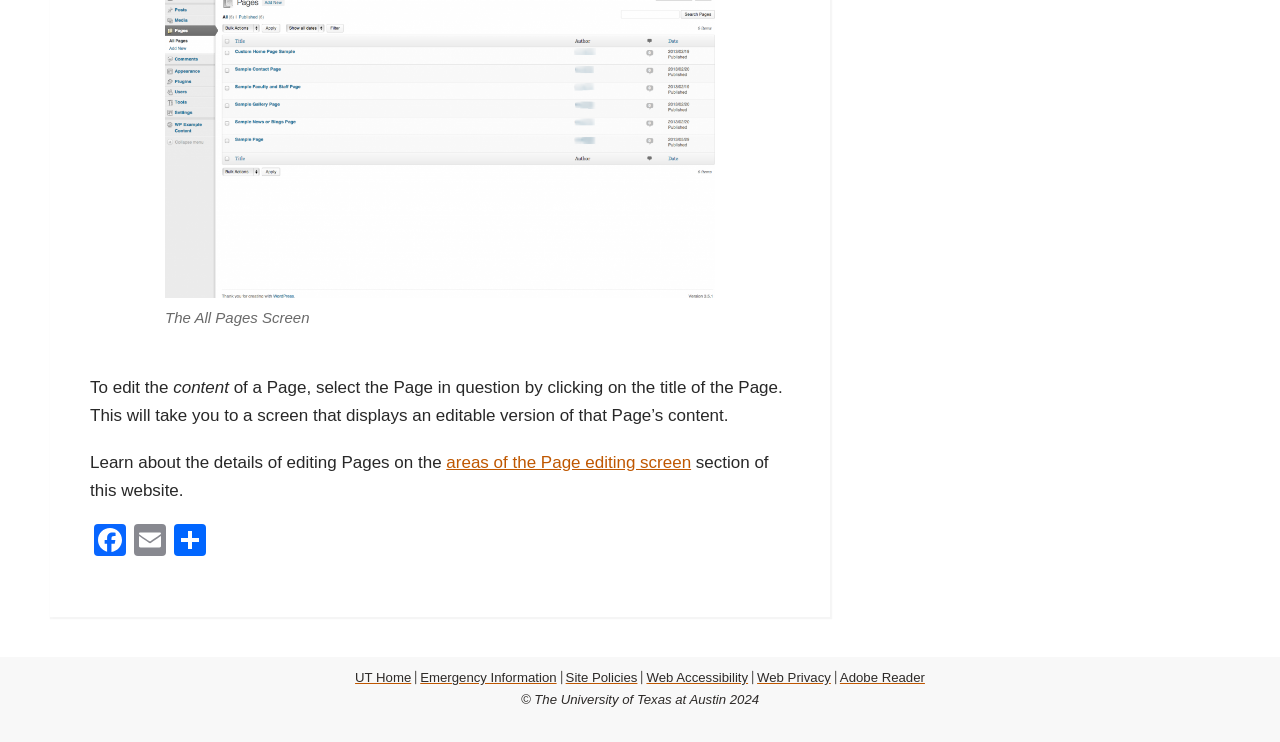What are the three options to share the webpage?
Give a single word or phrase answer based on the content of the image.

Facebook, Email, Share